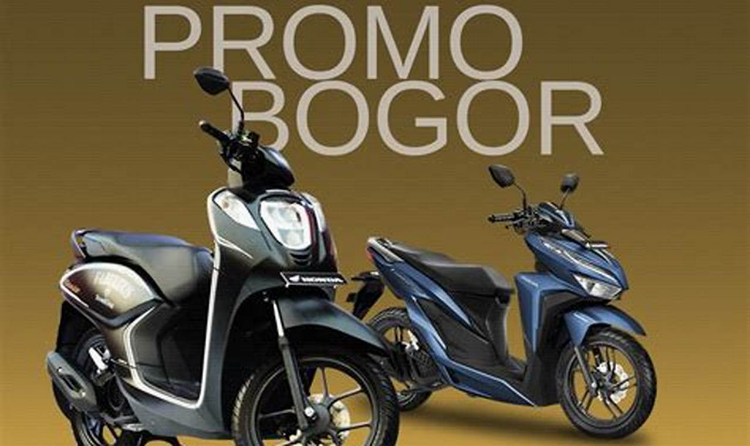Refer to the screenshot and answer the following question in detail:
What is the purpose of the advertisement?

The advertisement is part of a promotional campaign by Honda Bintang Motor, and its purpose is to 'entice customers in the Bogor region to explore their offerings in motorcycles, whether for new purchases or special deals'.